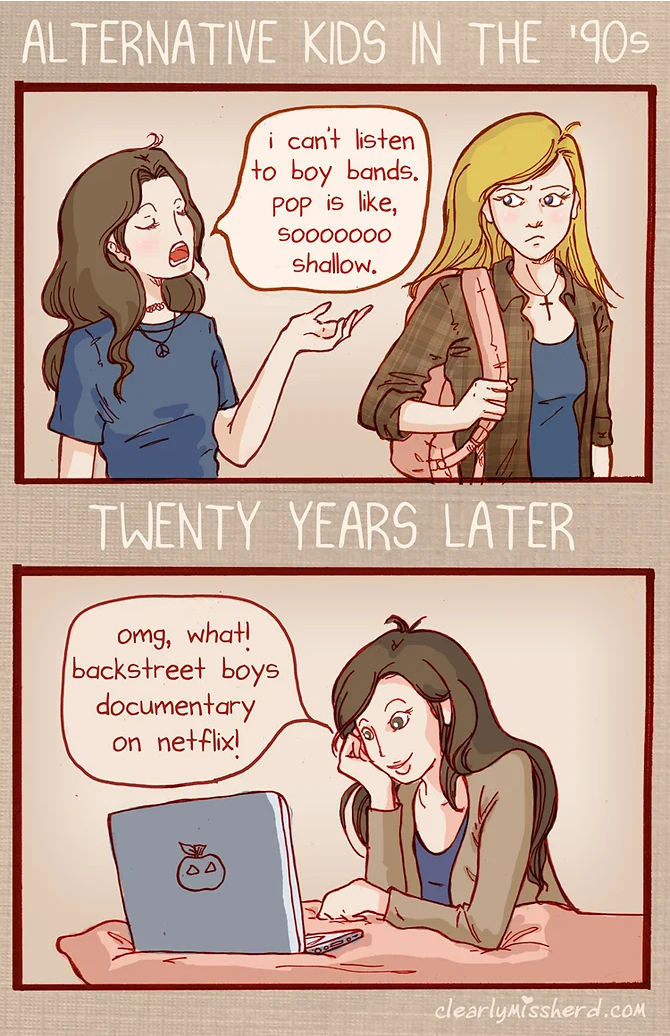Answer the following query with a single word or phrase:
What is the girl's attitude towards boy bands in the top panel?

Disdain